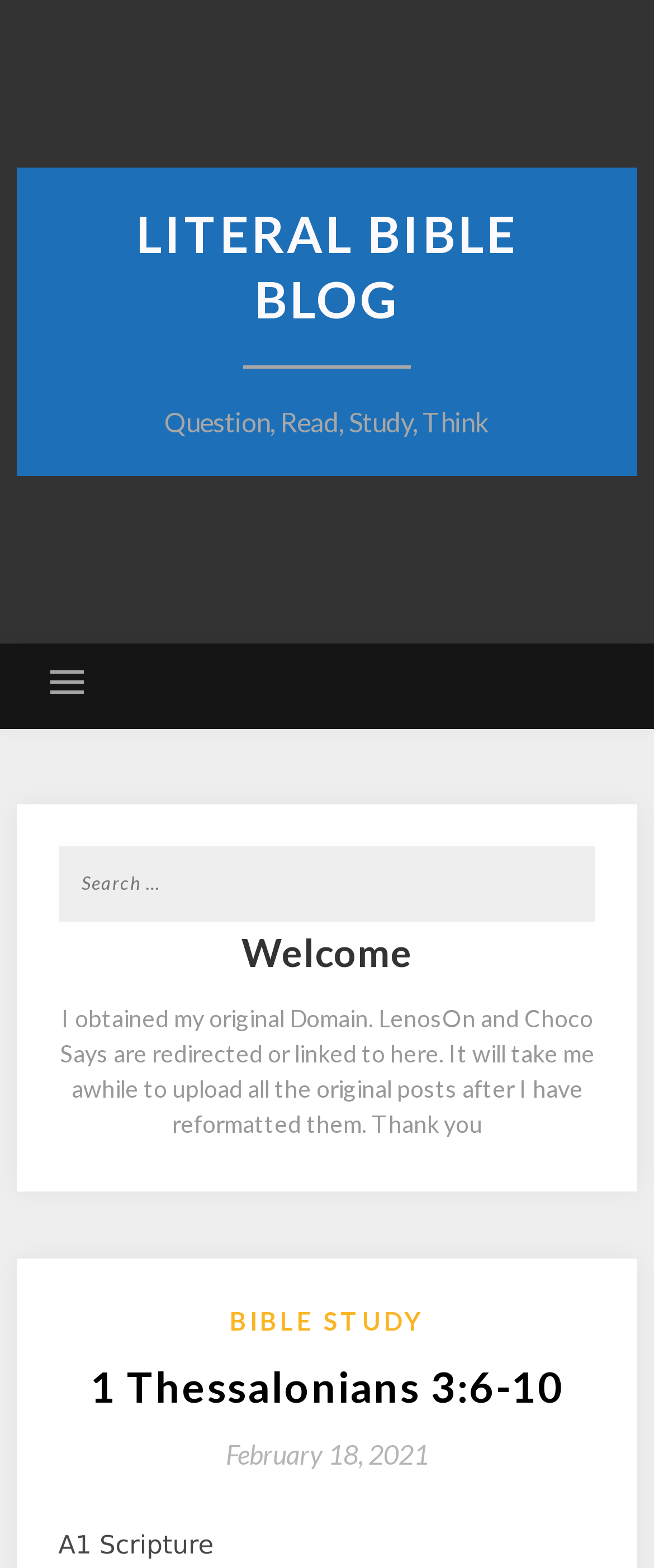Determine the bounding box for the HTML element described here: "Bible Study". The coordinates should be given as [left, top, right, bottom] with each number being a float between 0 and 1.

[0.351, 0.829, 0.649, 0.855]